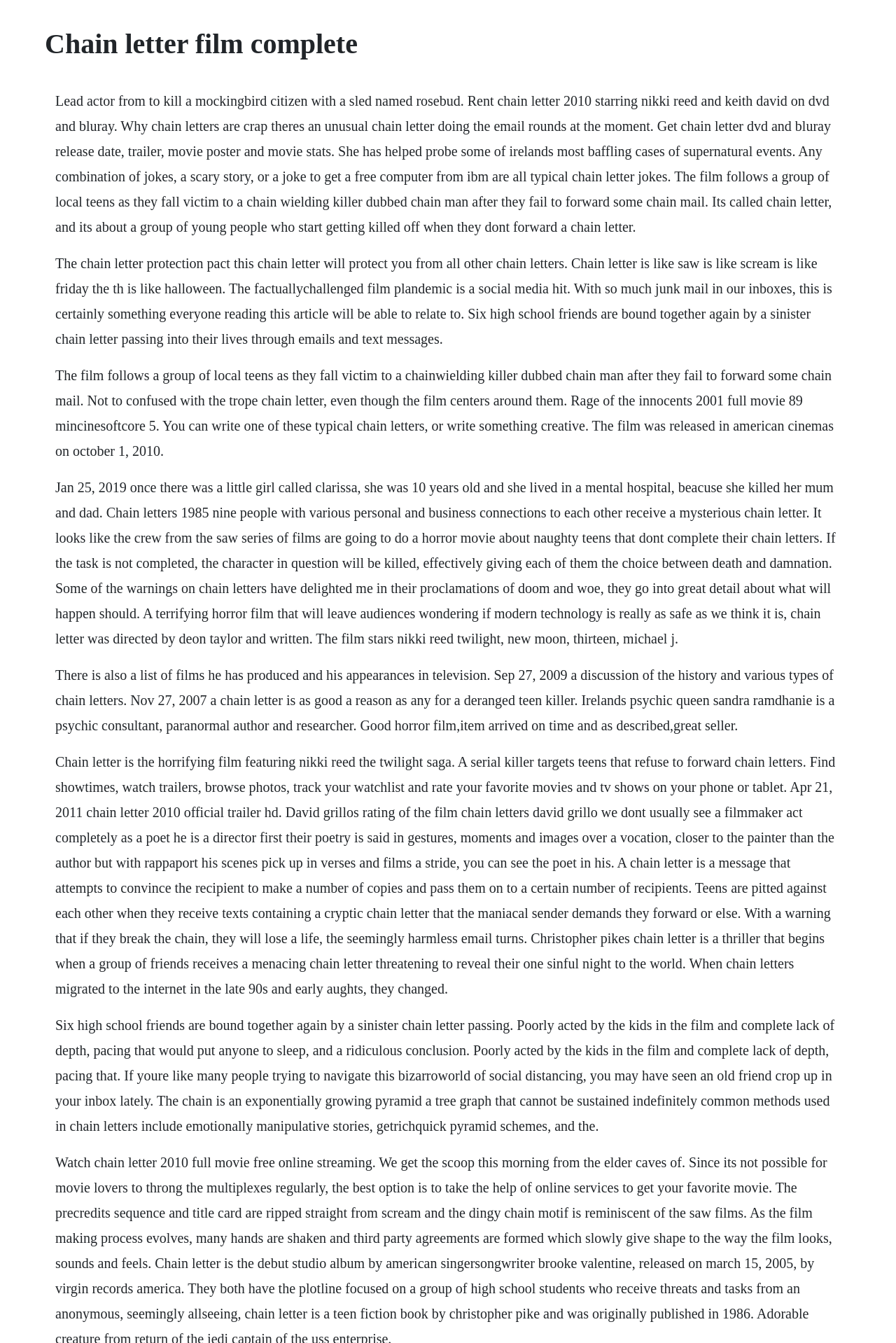Give a one-word or one-phrase response to the question: 
What is the name of the actress starring in the film?

Nikki Reed